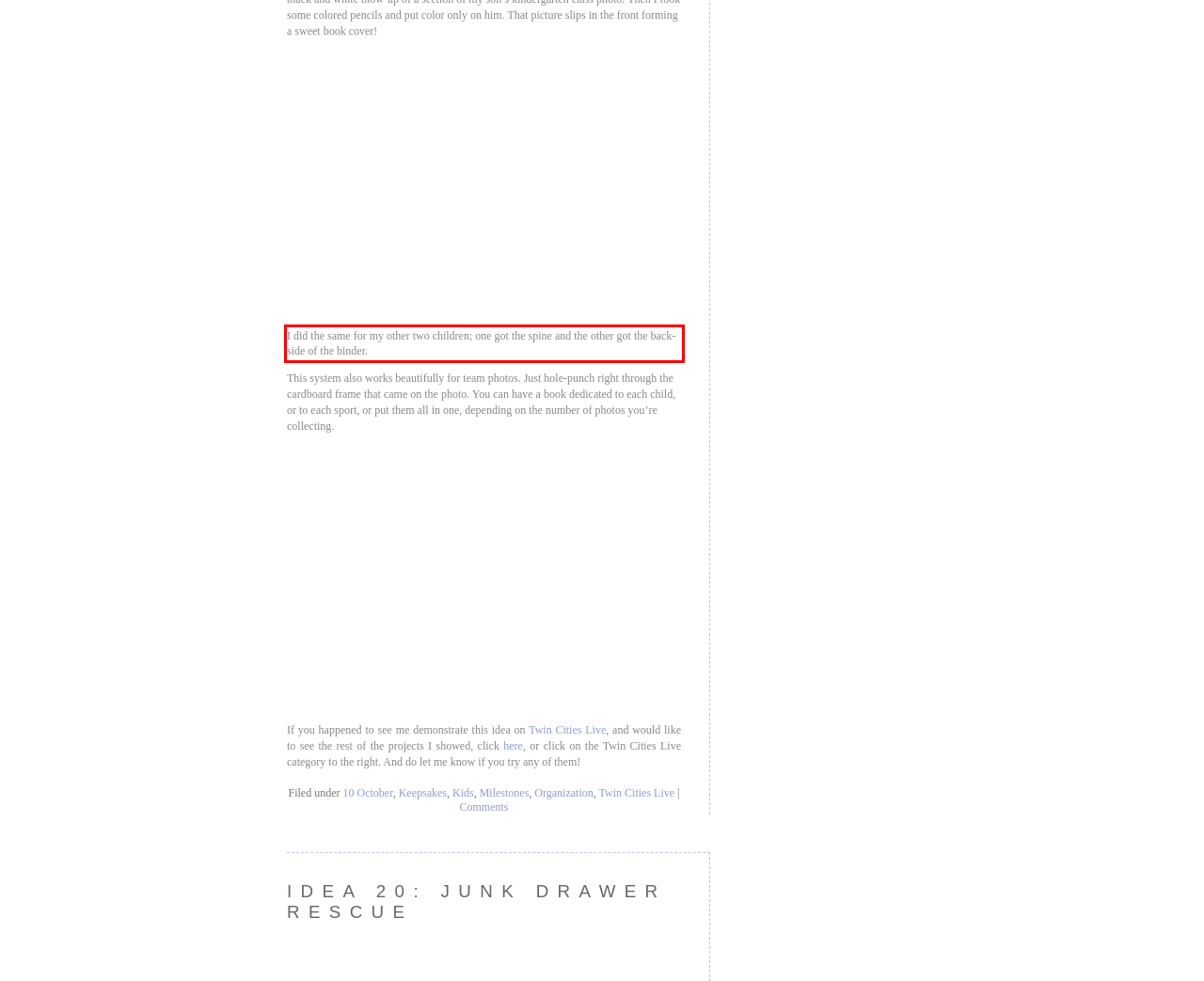Locate the red bounding box in the provided webpage screenshot and use OCR to determine the text content inside it.

I did the same for my other two children; one got the spine and the other got the back-side of the binder.